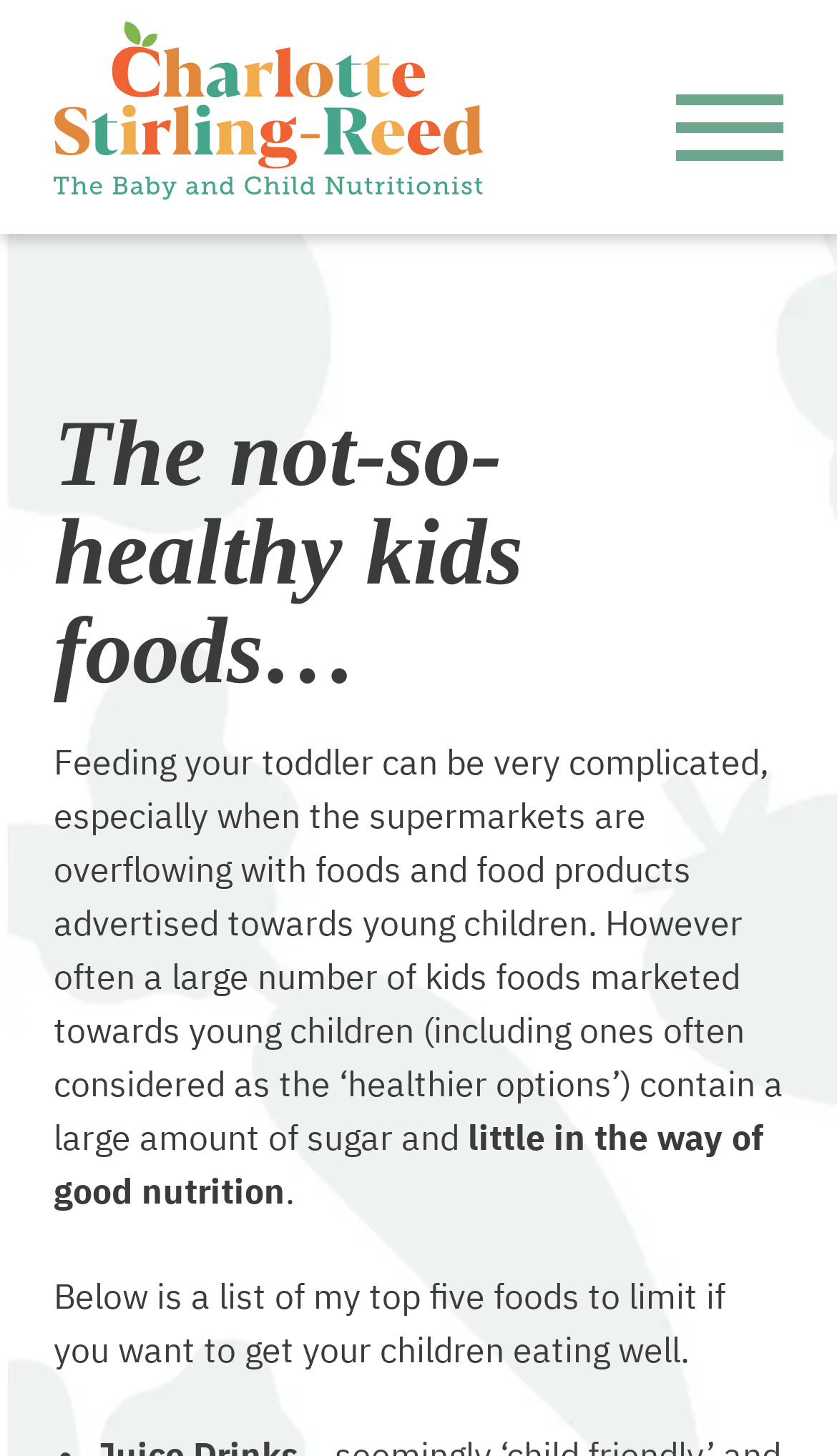What is the purpose of the list on this webpage?
Please respond to the question with a detailed and well-explained answer.

The purpose of the list on this webpage is to provide guidance to parents on which foods to limit giving to their children in order to promote healthy eating, as stated in the static text element 'Below is a list of my top five foods to limit if you want to get your children eating well.'